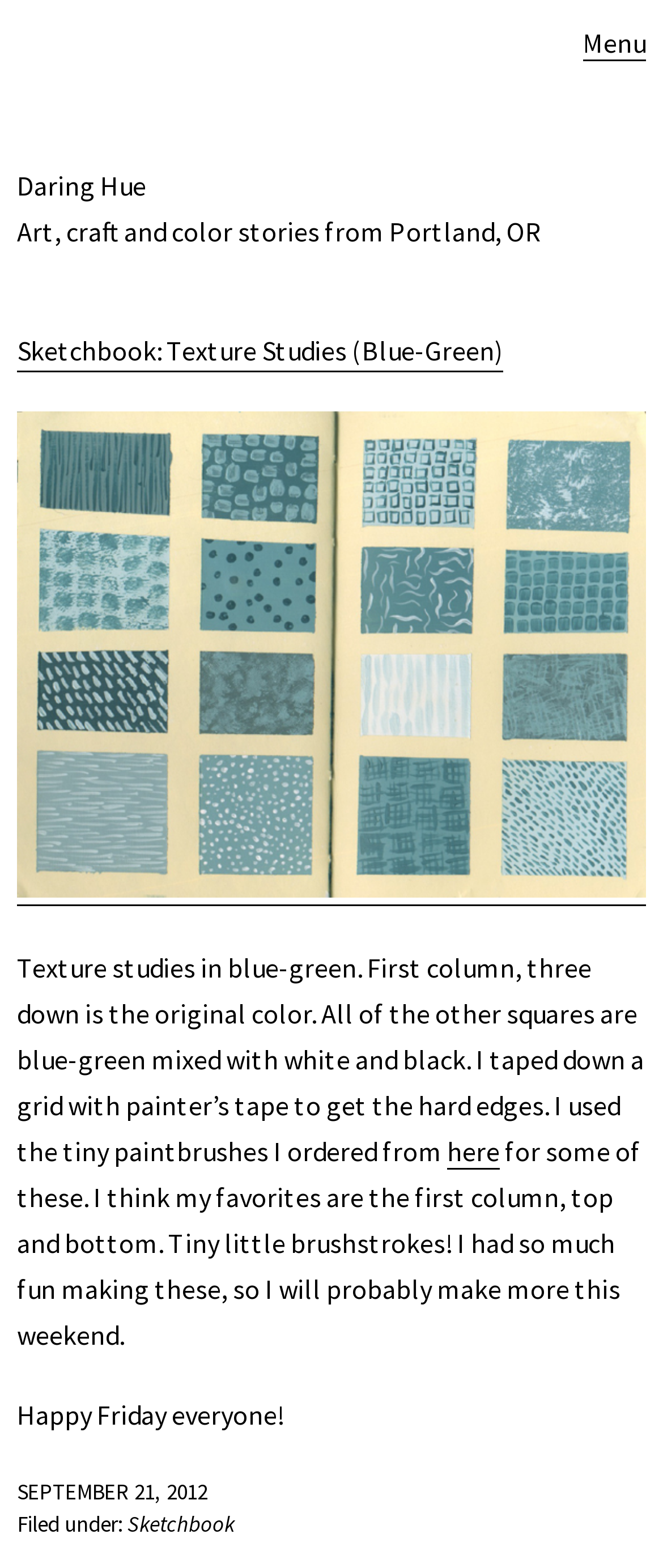Please provide a detailed answer to the question below based on the screenshot: 
What is the tool used to get hard edges in the texture study?

The author mentions in the text that 'I taped down a grid with painter’s tape to get the hard edges.' which indicates that the tool used to get hard edges in the texture study is painter's tape.